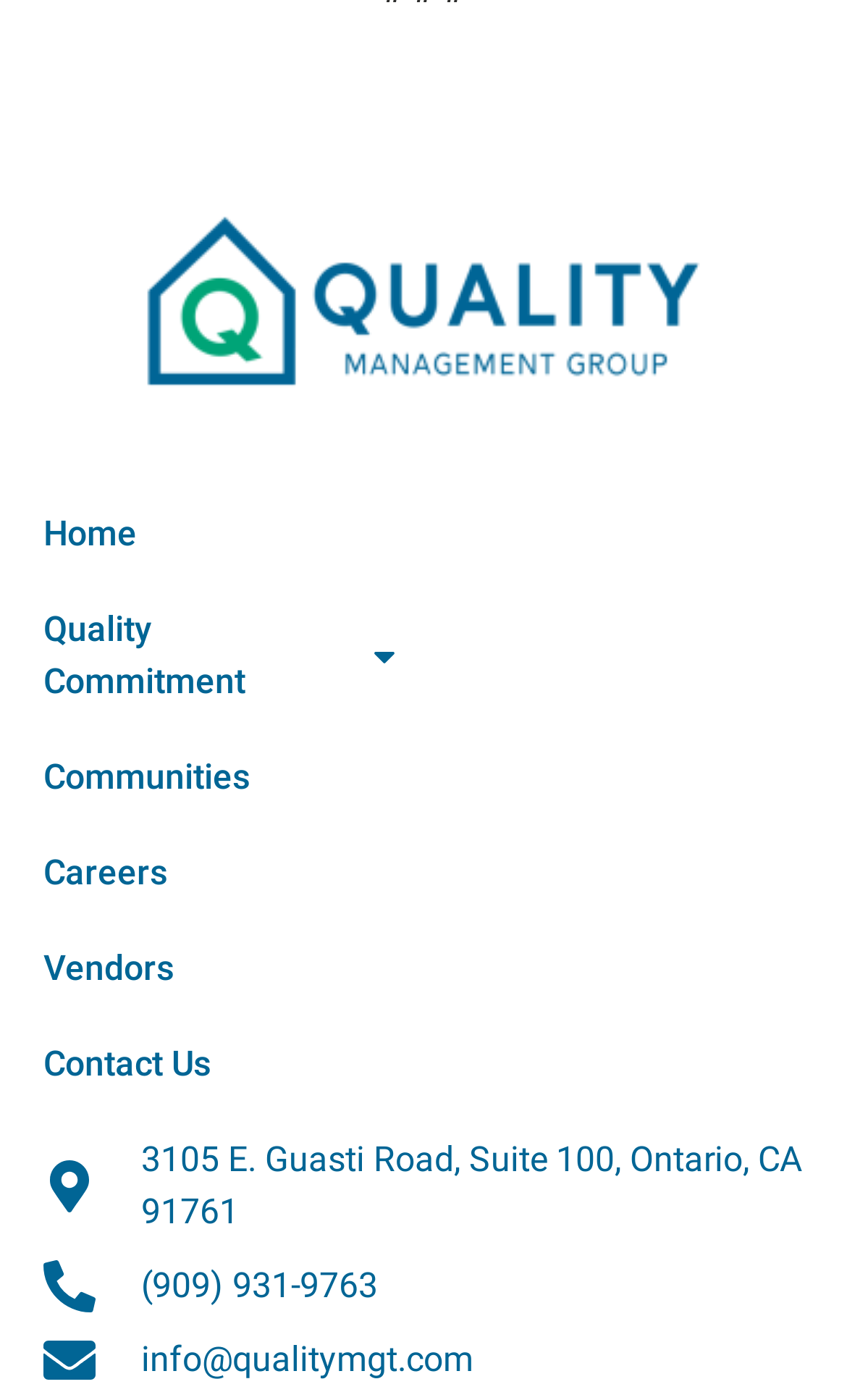What is the logo image filename?
Based on the screenshot, respond with a single word or phrase.

QMG-logo-horizontal-e1658006610793.png